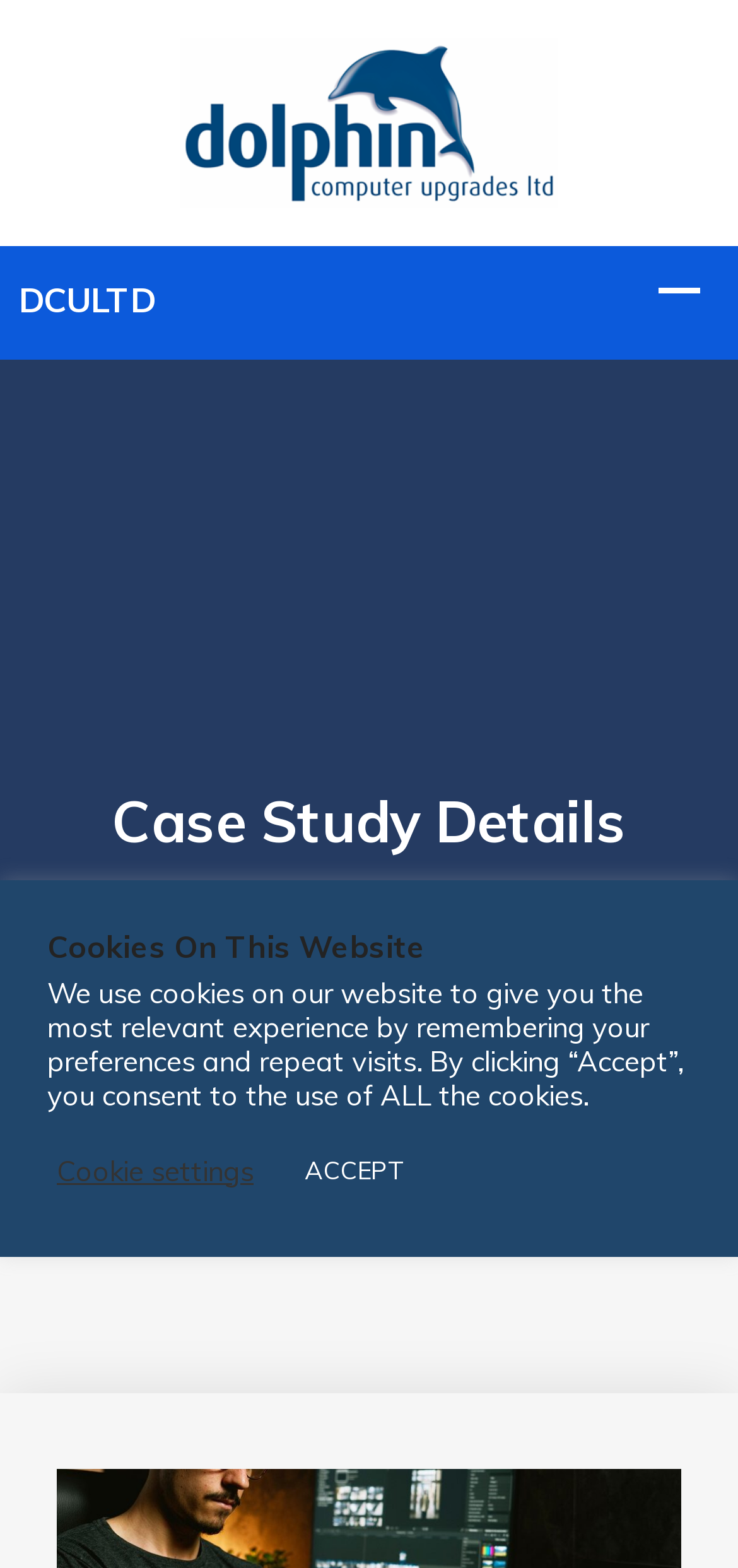Describe in detail what you see on the webpage.

The webpage is about a case study on a compromised server solution, specifically highlighting the importance of allocating higher network data provision to avoid recent issues in a hosted environment. 

At the top left of the page, there is a link to "Dolphin Computer Upgrades Ltd" accompanied by an image with the same name. On the top right, there is an empty link. 

Below these elements, a prominent heading "Case Study Details" is centered on the page. 

On the left side of the page, there are navigation links, including "HOME" and a heading "COMPROMISED SERVER SOLUTION". 

Further down, a section about cookies on the website is presented. This section includes a heading "Cookies On This Website", a paragraph explaining the use of cookies, and two buttons: "Cookie settings" and "ACCEPT". The paragraph explains that the website uses cookies to provide a relevant experience and that clicking "Accept" consents to the use of all cookies.